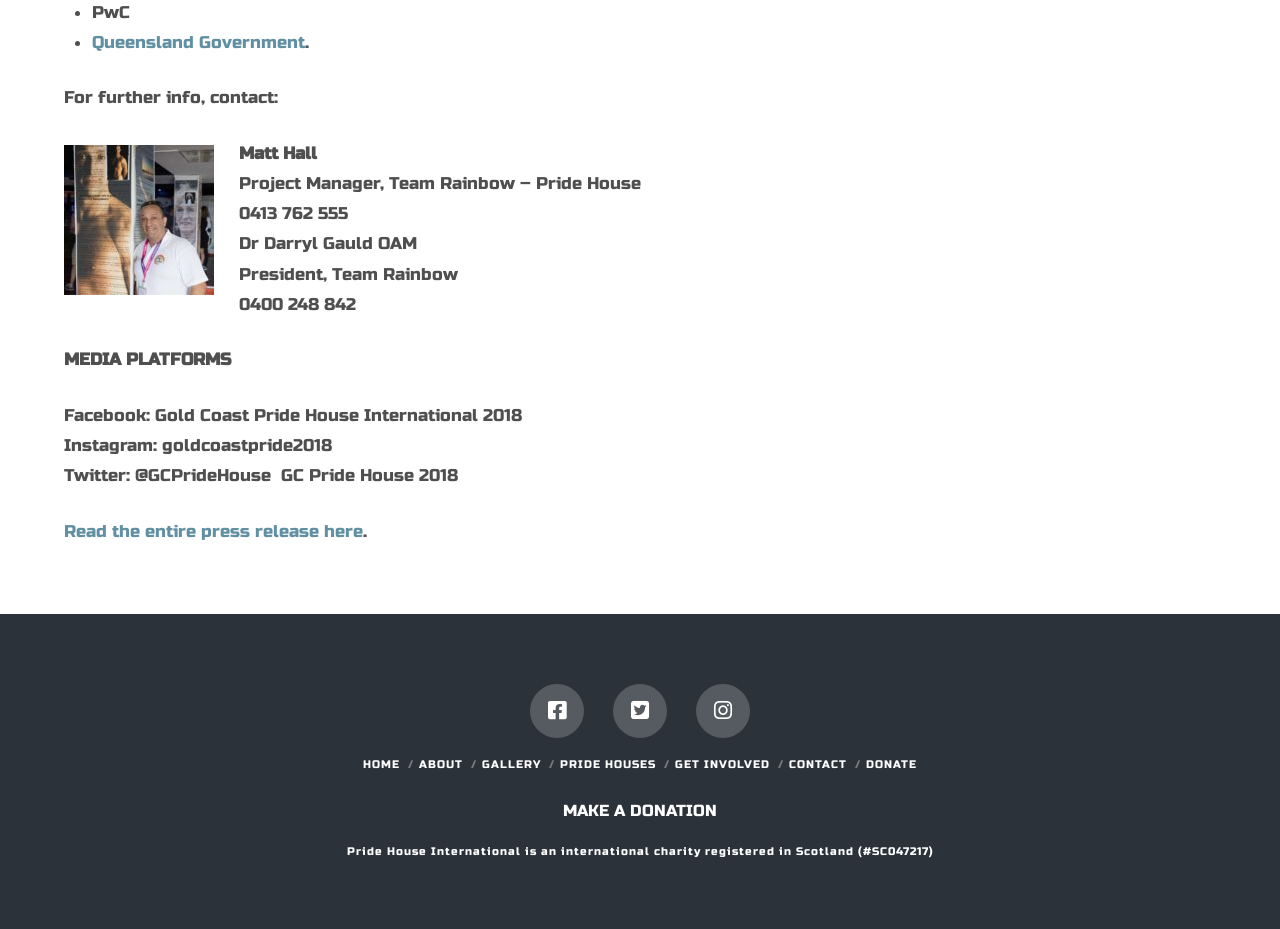Give the bounding box coordinates for this UI element: "#printers". The coordinates should be four float numbers between 0 and 1, arranged as [left, top, right, bottom].

None